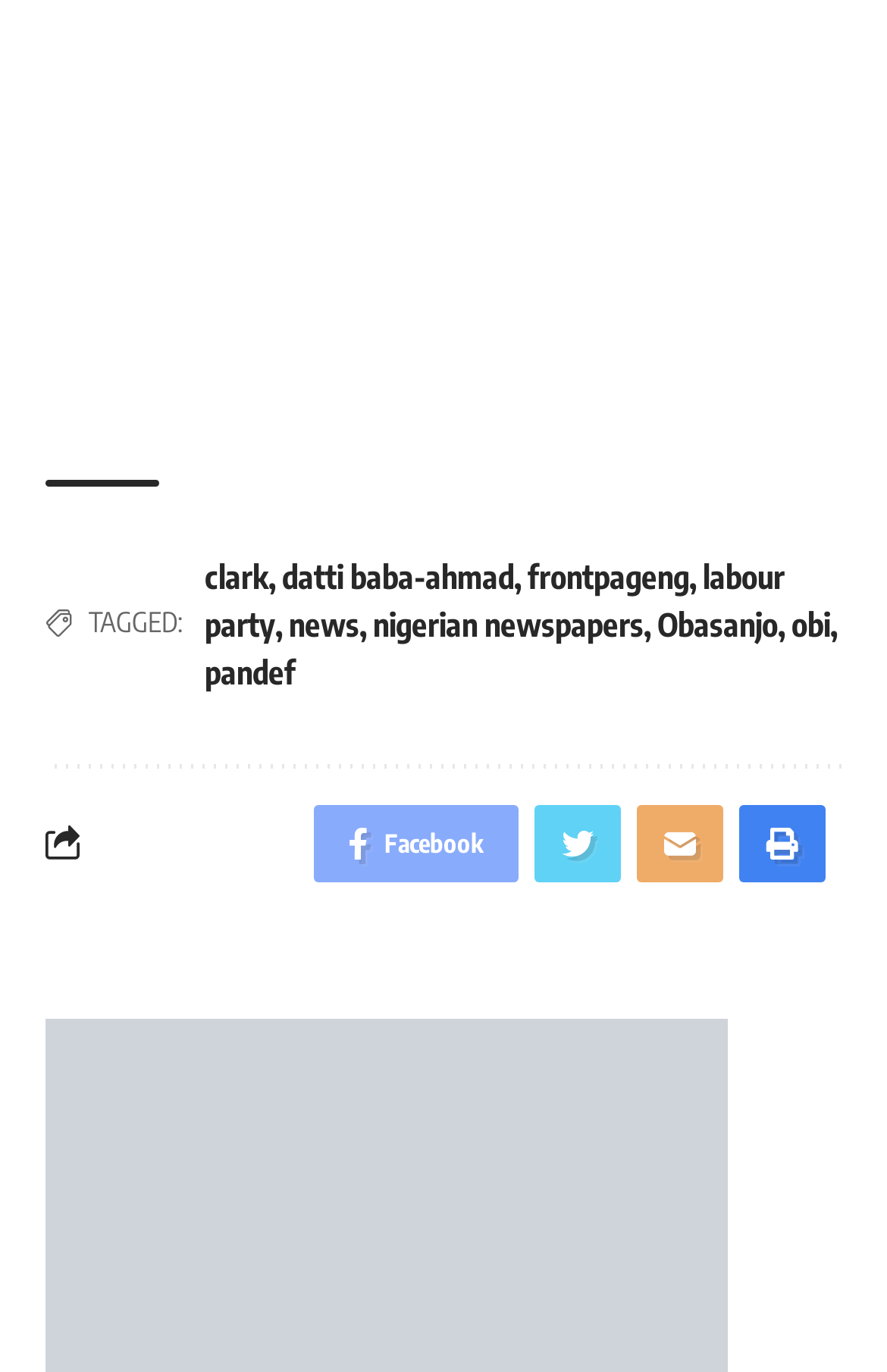Give a one-word or short phrase answer to this question: 
How many links are there on the webpage?

12